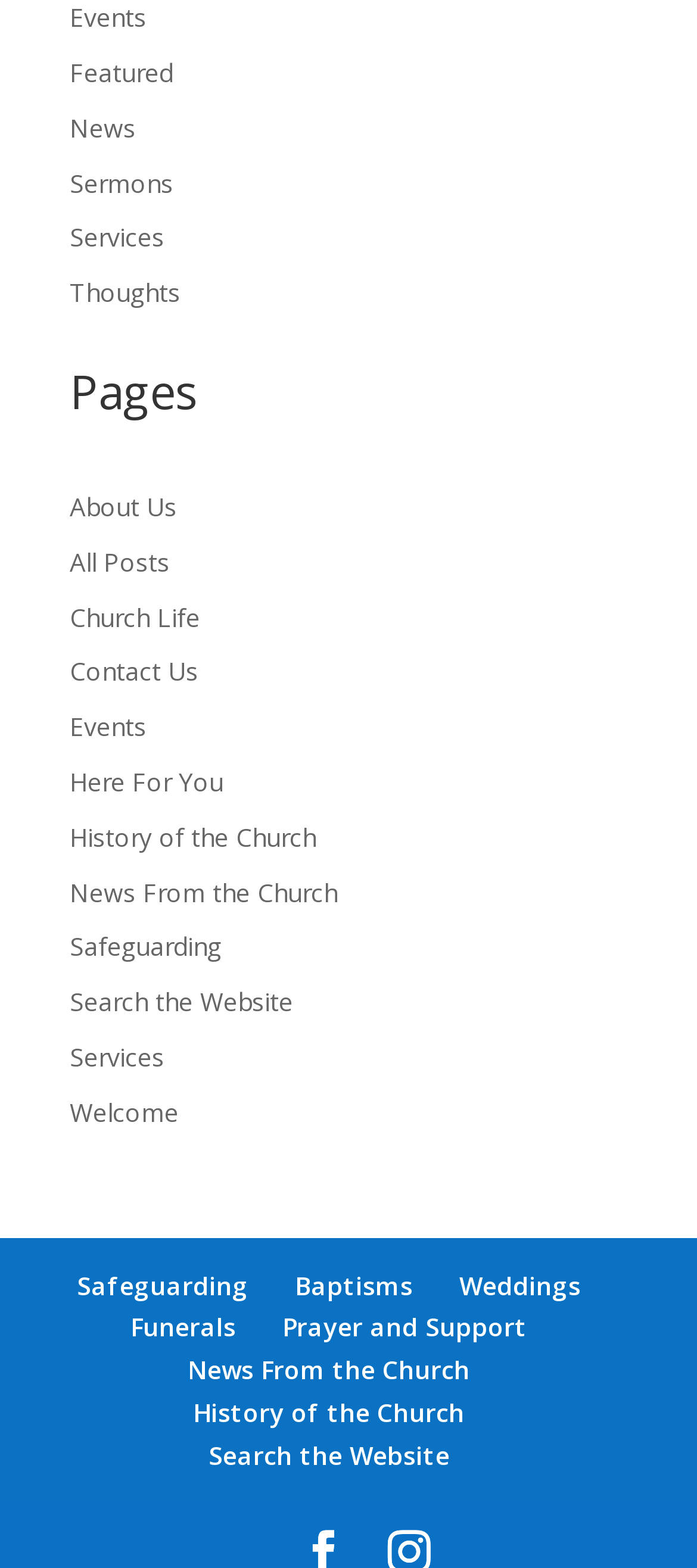Select the bounding box coordinates of the element I need to click to carry out the following instruction: "View the Capital Park project details".

None